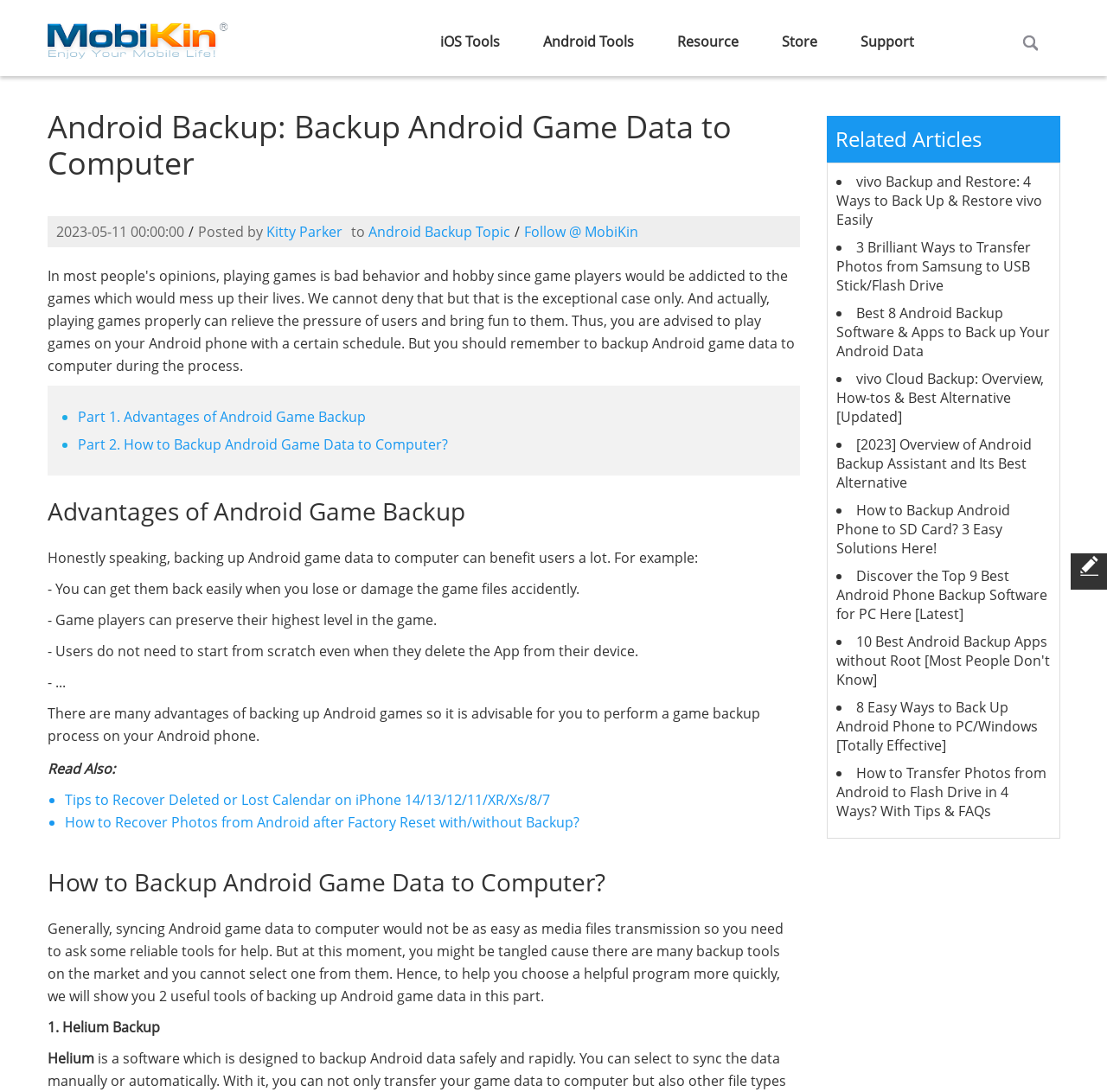Identify the bounding box coordinates for the element that needs to be clicked to fulfill this instruction: "Follow the 'Part 1. Advantages of Android Game Backup' link". Provide the coordinates in the format of four float numbers between 0 and 1: [left, top, right, bottom].

[0.07, 0.373, 0.33, 0.39]